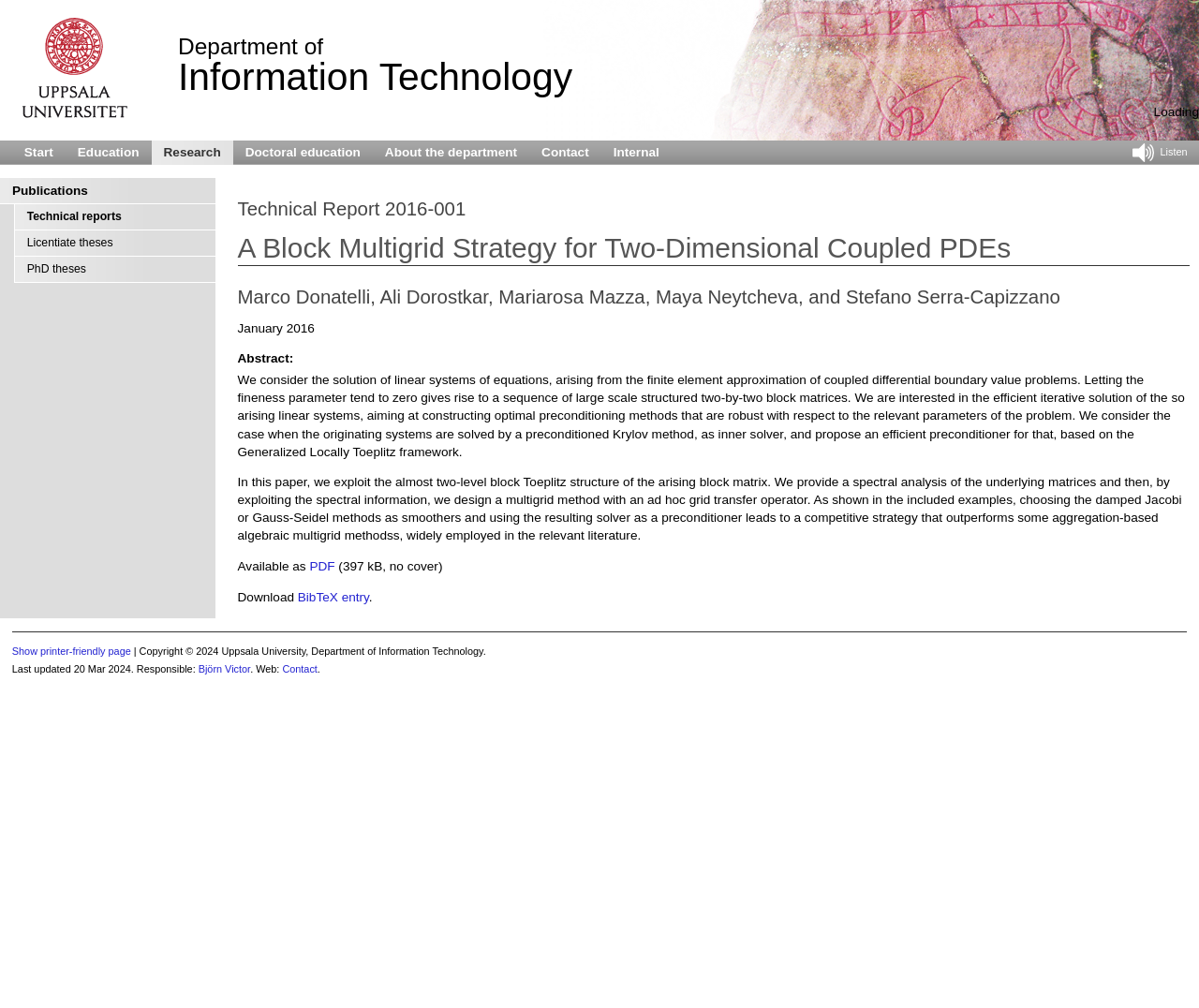Please identify the bounding box coordinates of the element that needs to be clicked to perform the following instruction: "View the 'Technical Report 2016-001'".

[0.198, 0.195, 0.992, 0.22]